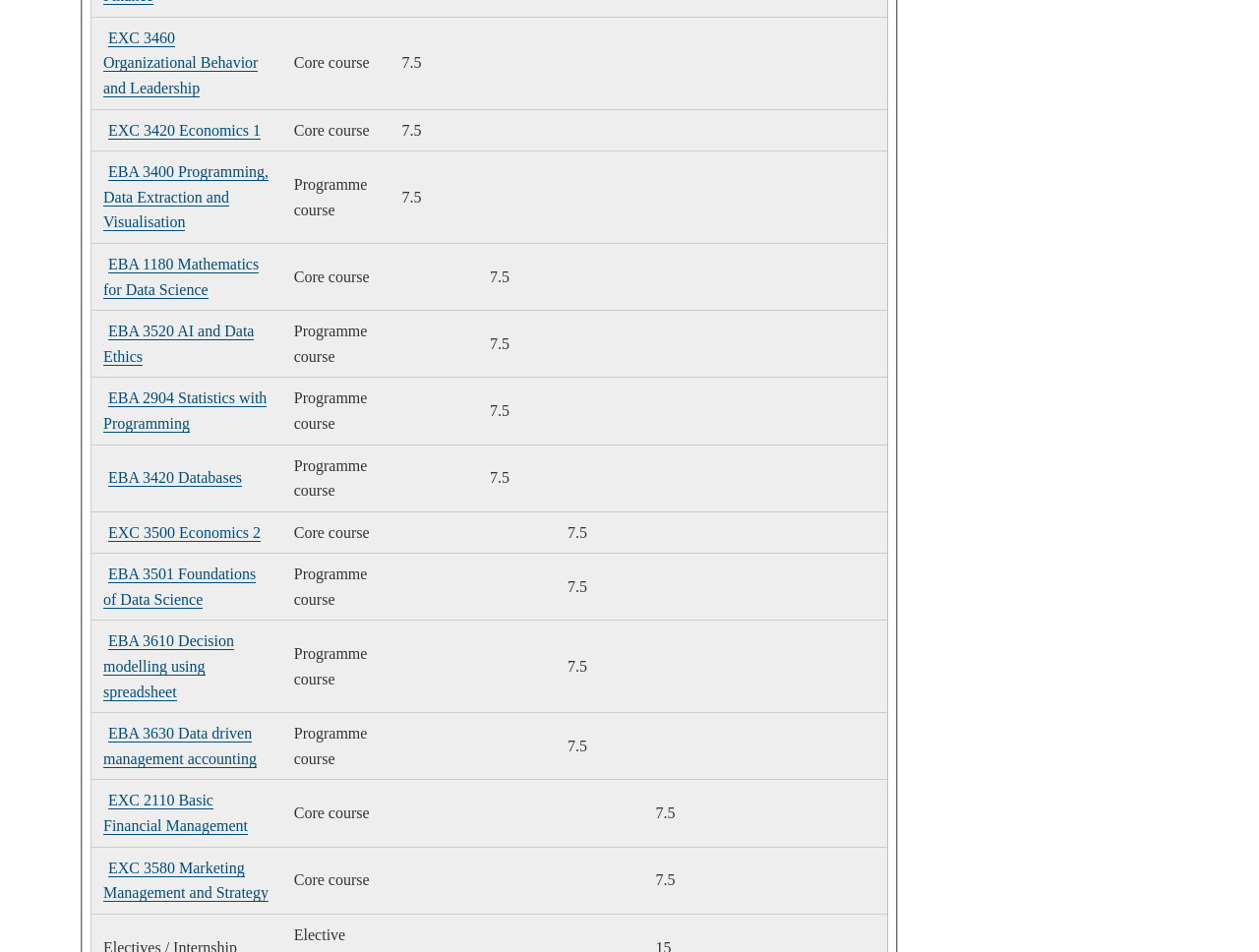Provide the bounding box coordinates for the UI element described in this sentence: "EXC 3500 Economics 2". The coordinates should be four float values between 0 and 1, i.e., [left, top, right, bottom].

[0.086, 0.55, 0.207, 0.569]